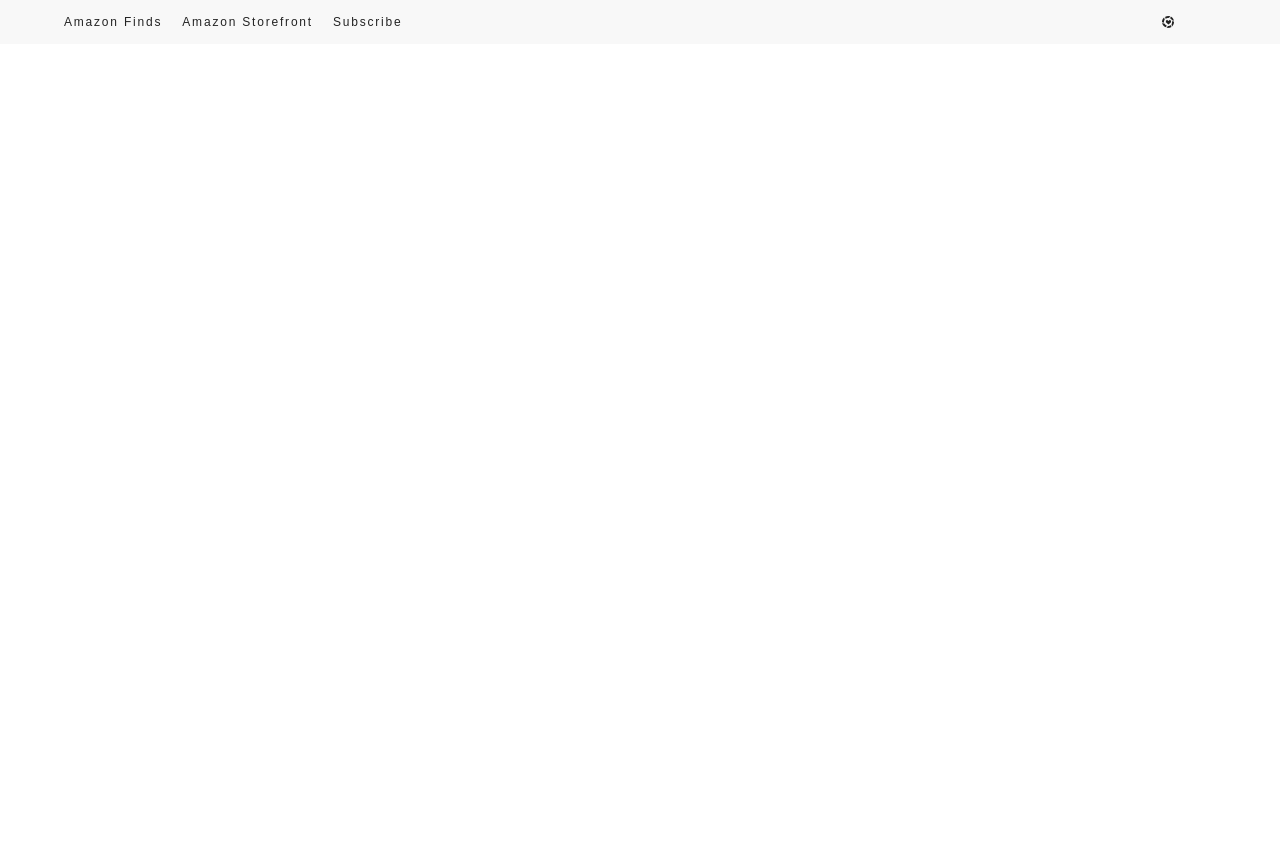Highlight the bounding box of the UI element that corresponds to this description: "785 267 6115".

None